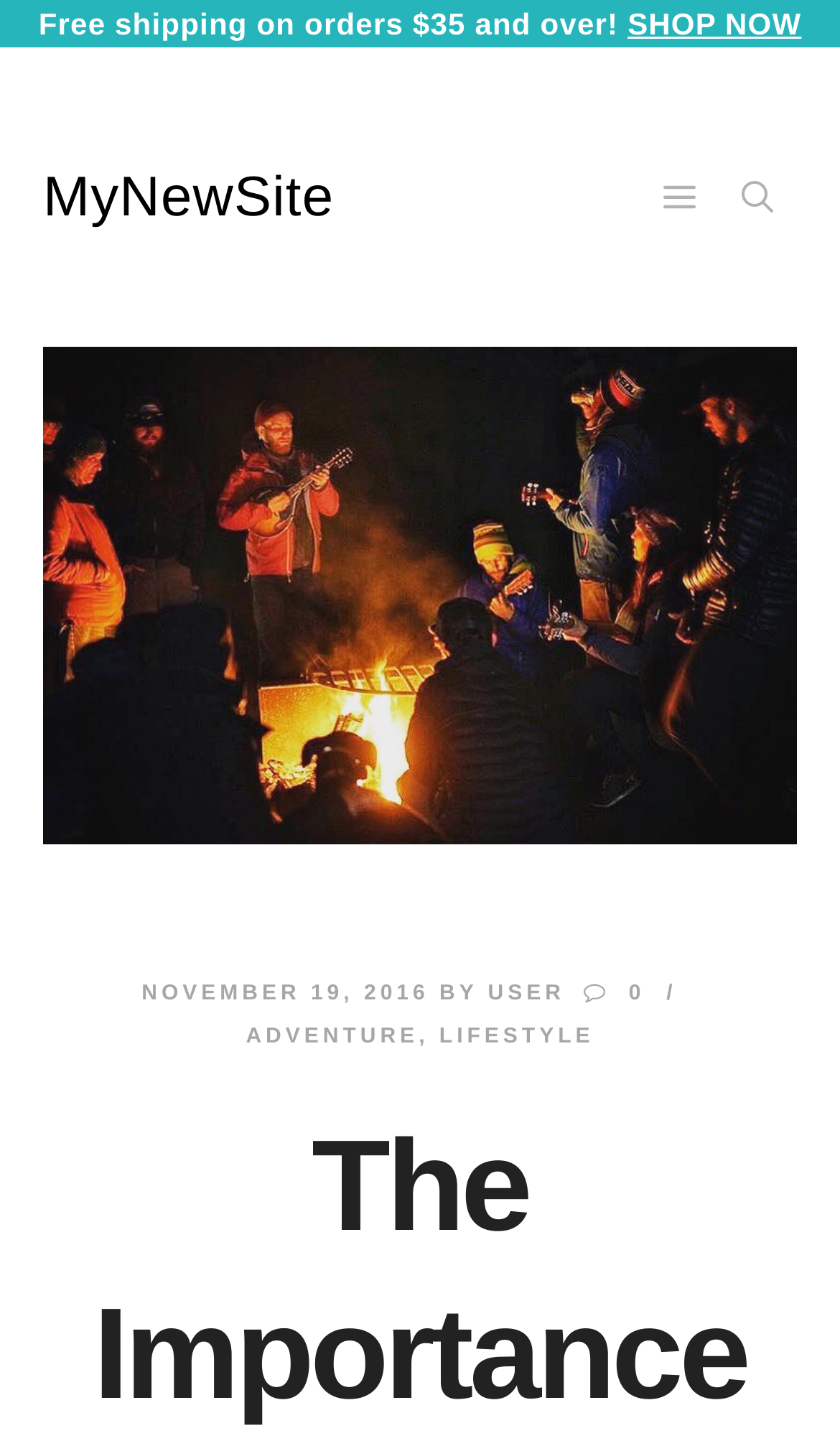How many categories are in the main menu?
Craft a detailed and extensive response to the question.

The webpage has a generic element 'Main menu' which contains three link elements: 'ADVENTURE', 'LIFESTYLE', and 'USER'. Therefore, there are three categories in the main menu.